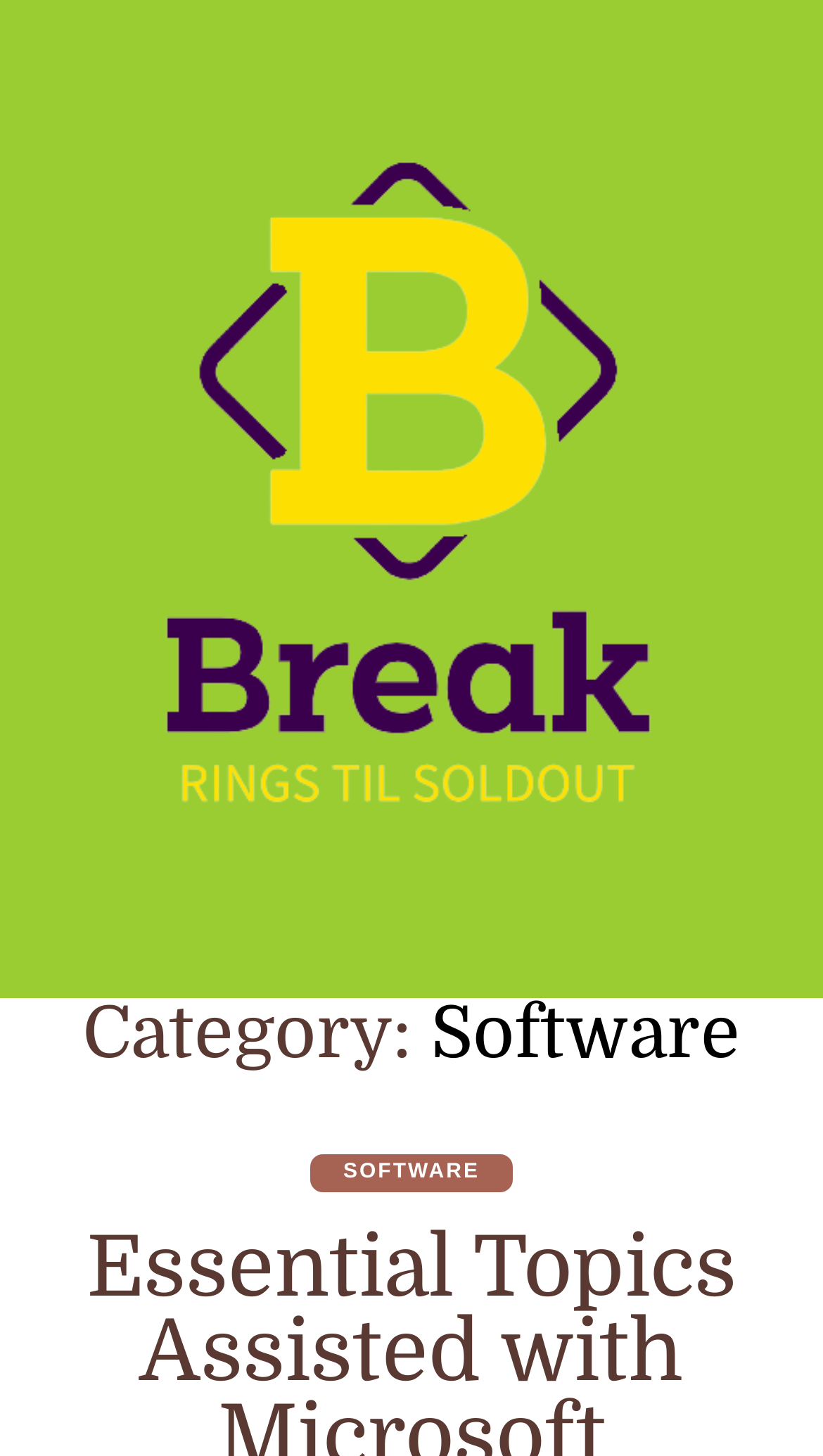Extract the bounding box coordinates of the UI element described: "Software". Provide the coordinates in the format [left, top, right, bottom] with values ranging from 0 to 1.

[0.376, 0.793, 0.624, 0.819]